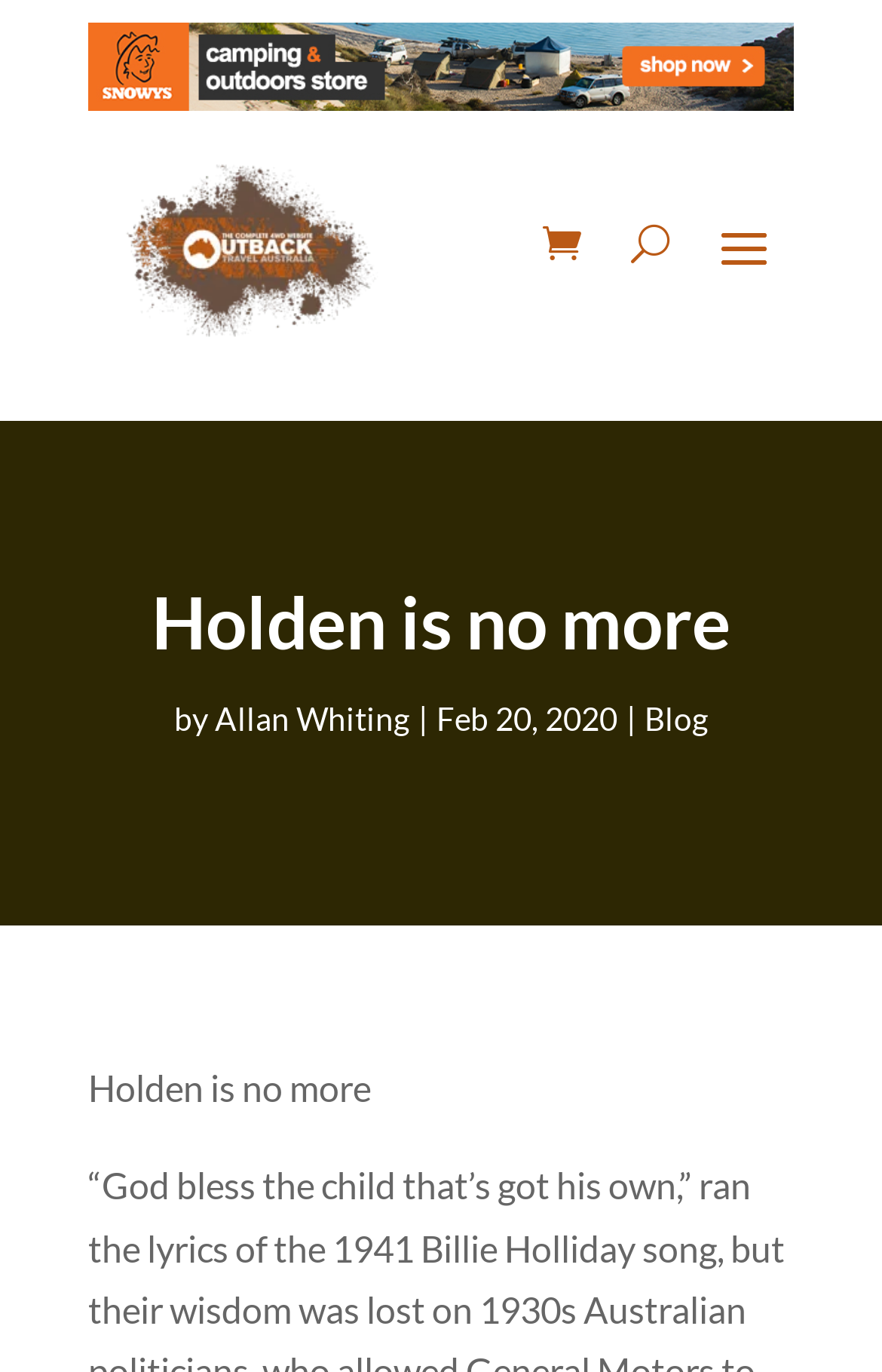Determine the title of the webpage and give its text content.

Holden is no more